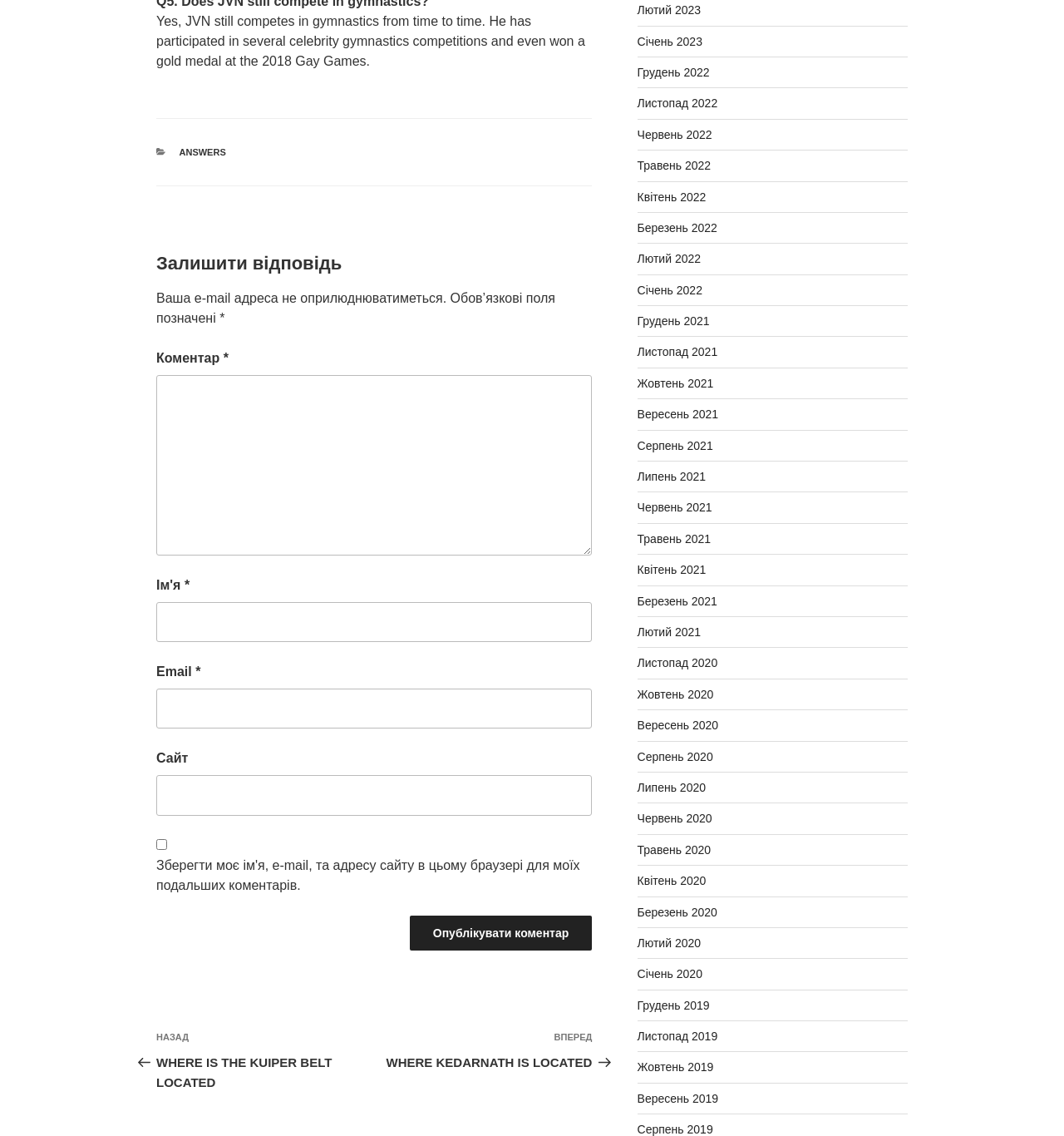Point out the bounding box coordinates of the section to click in order to follow this instruction: "Leave a comment".

[0.147, 0.33, 0.556, 0.489]